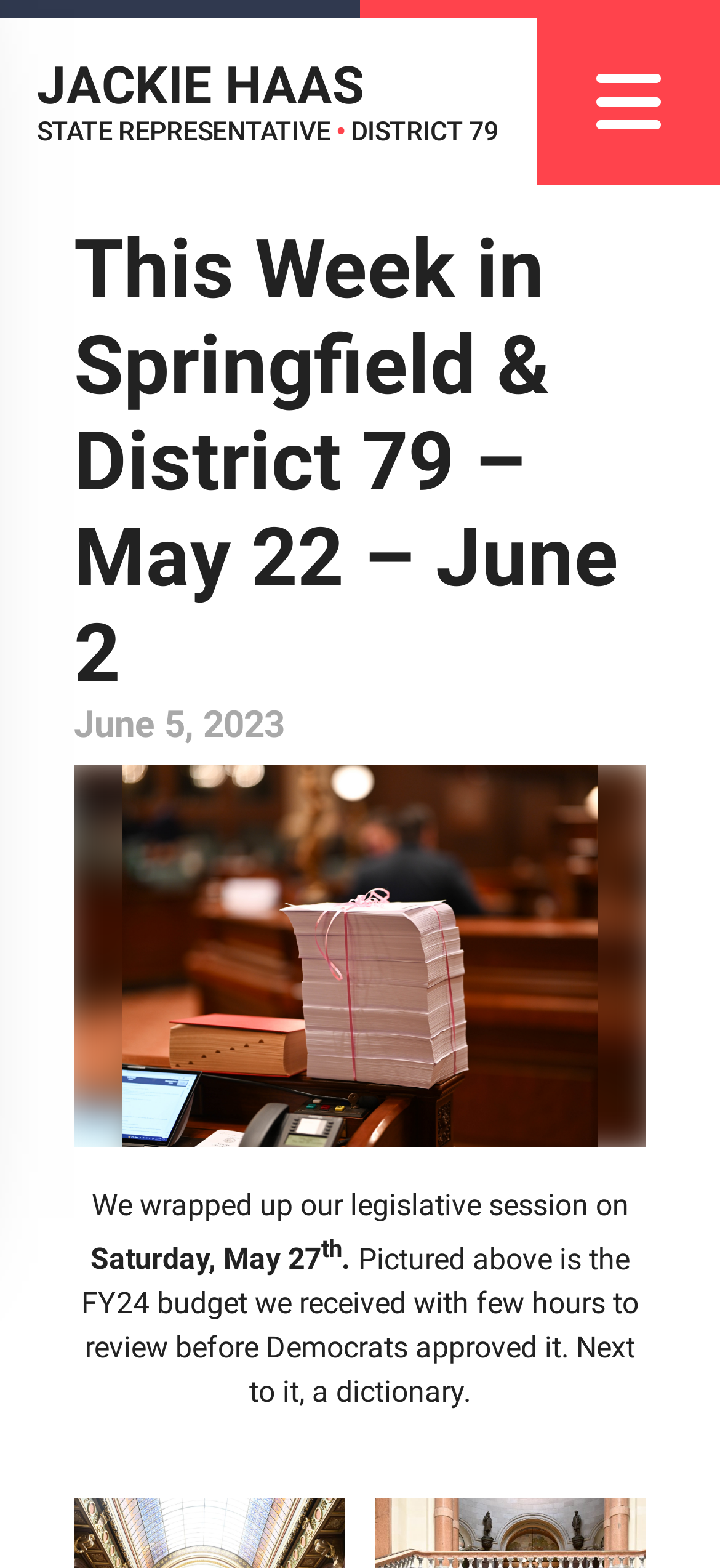Reply to the question with a single word or phrase:
What is pictured above the text?

FY24 budget